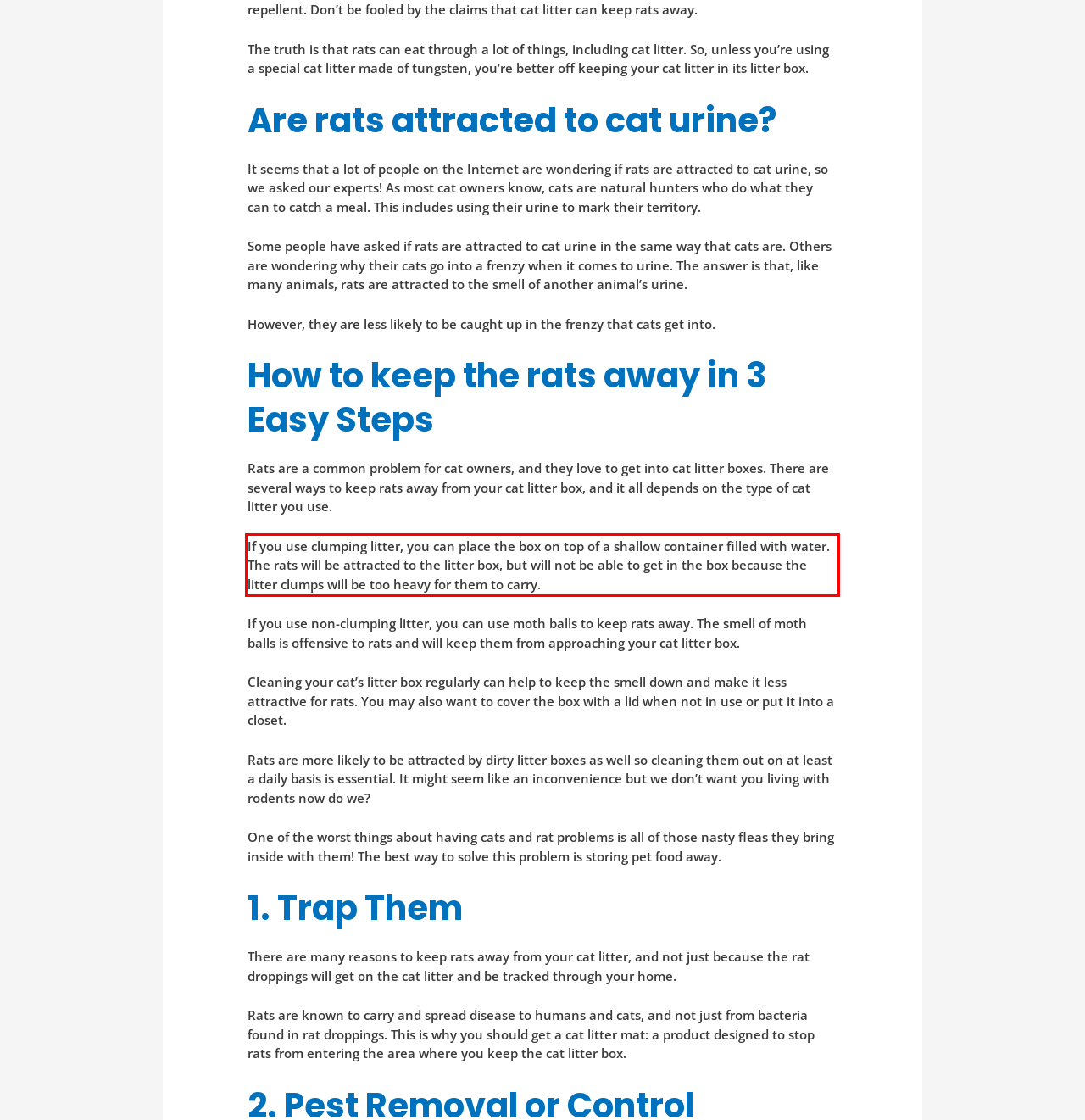With the given screenshot of a webpage, locate the red rectangle bounding box and extract the text content using OCR.

If you use clumping litter, you can place the box on top of a shallow container filled with water. The rats will be attracted to the litter box, but will not be able to get in the box because the litter clumps will be too heavy for them to carry.